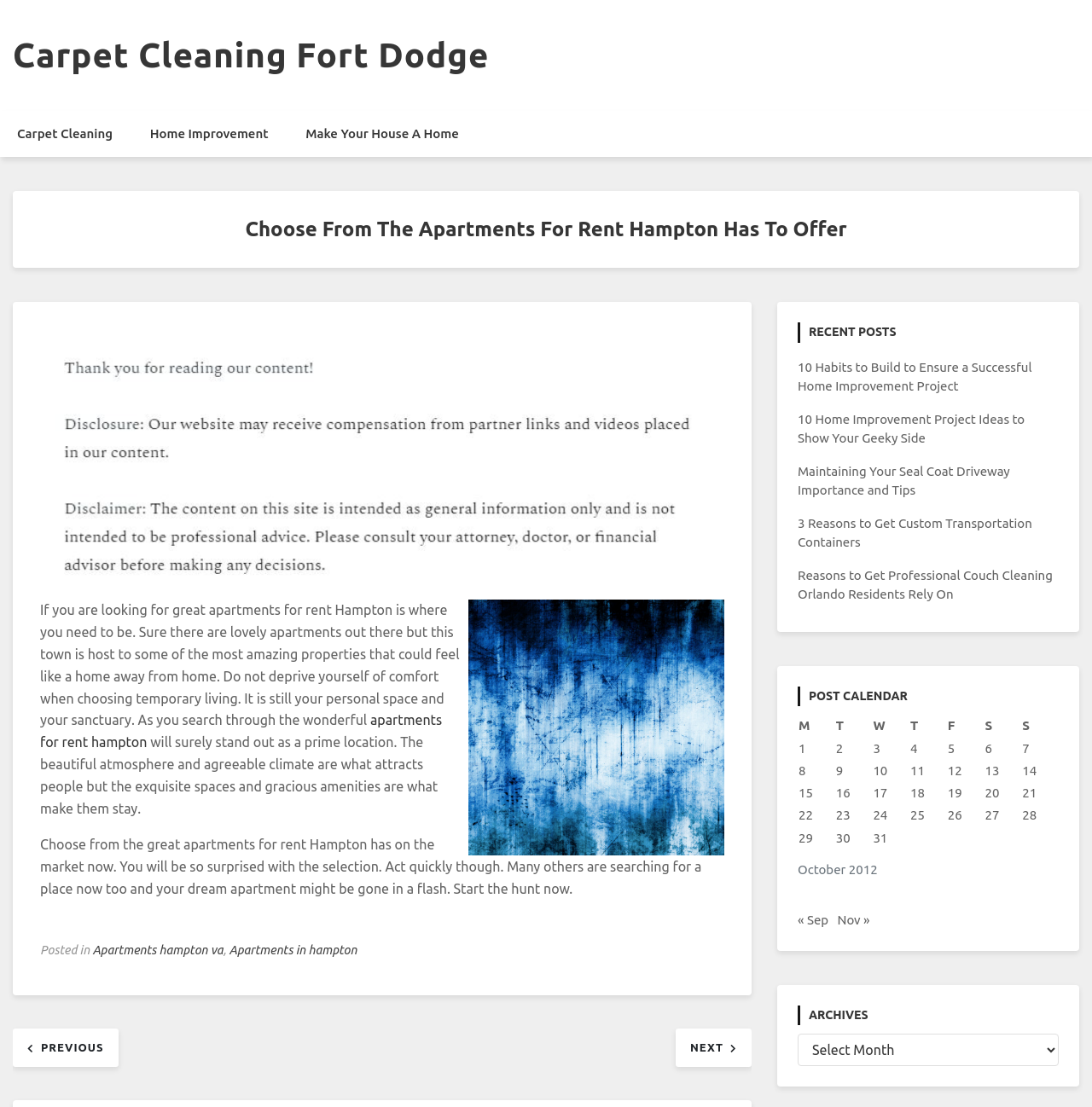Please determine the headline of the webpage and provide its content.

Choose From The Apartments For Rent Hampton Has To Offer